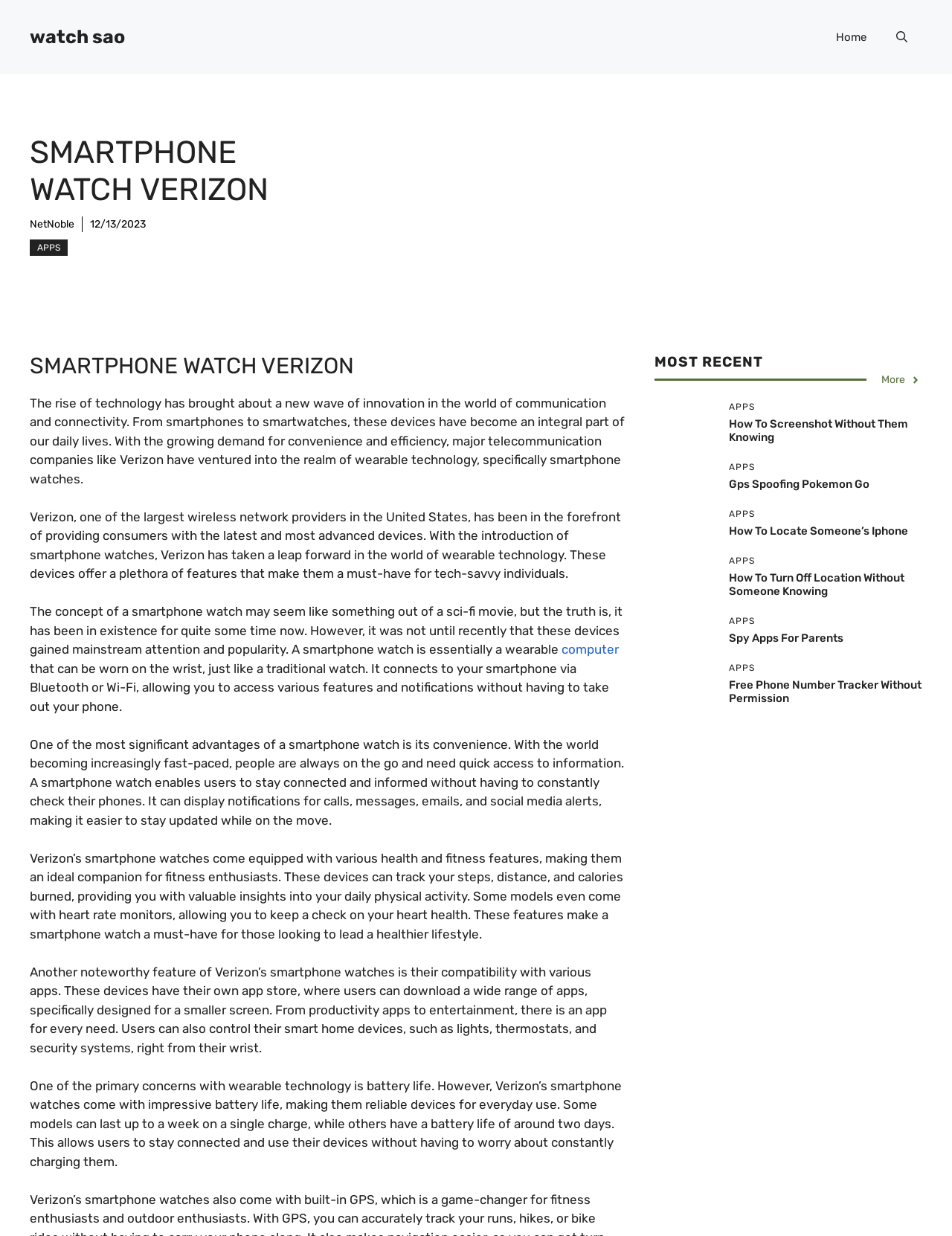Could you indicate the bounding box coordinates of the region to click in order to complete this instruction: "Read more about 'APPS'".

[0.031, 0.194, 0.071, 0.207]